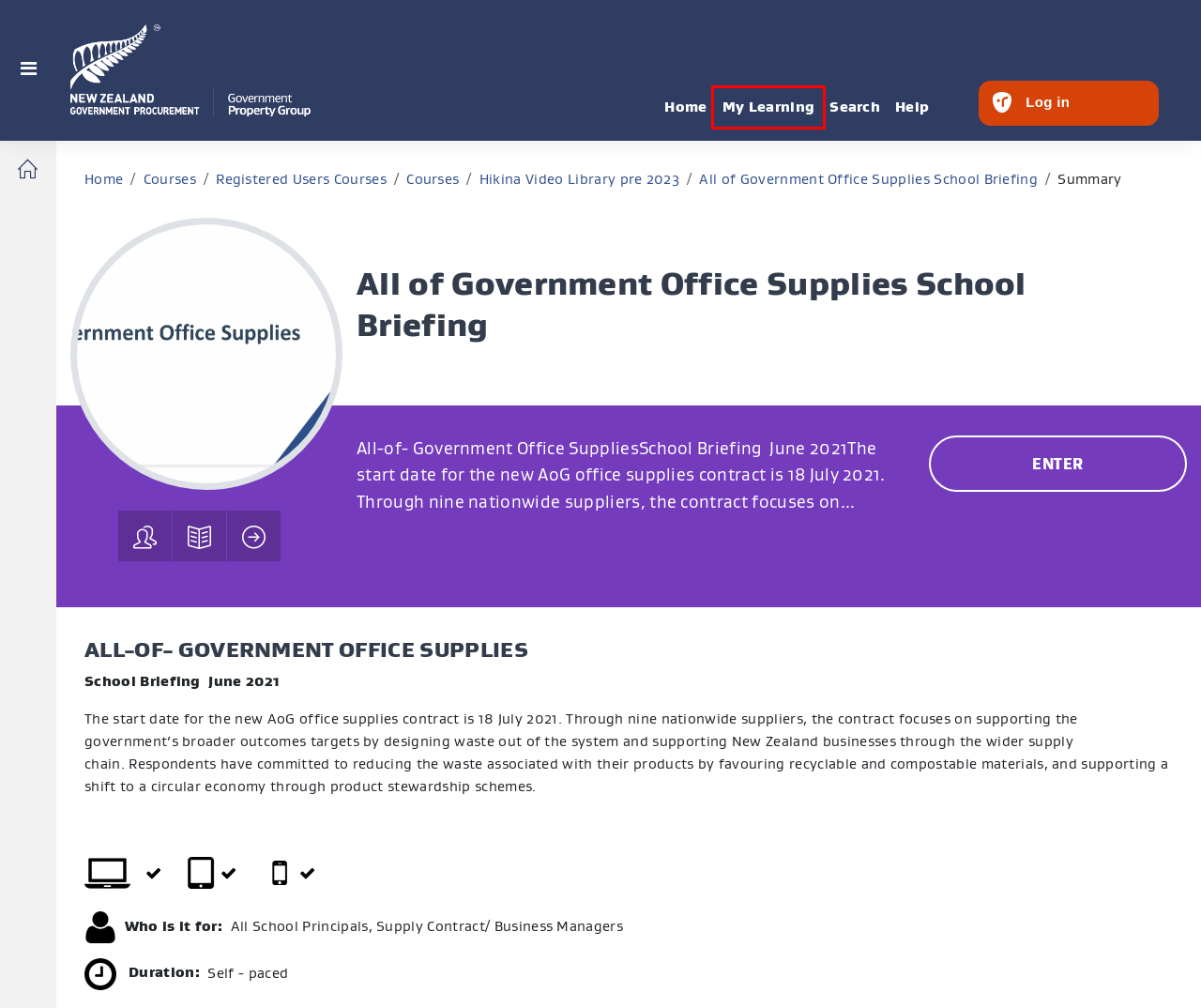Examine the screenshot of a webpage with a red bounding box around a UI element. Select the most accurate webpage description that corresponds to the new page after clicking the highlighted element. Here are the choices:
A. Logging in...
B. MBIE: Privacy
C. Hīkina - Learning for Government Procurement and Property : Search
D. Email us
        | New Zealand Government Procurement
E. Hīkina - Learning for Government Procurement and Property
F. MBIE: All courses
G. MBIE: Copyright
H. MBIE: Disclaimer

A